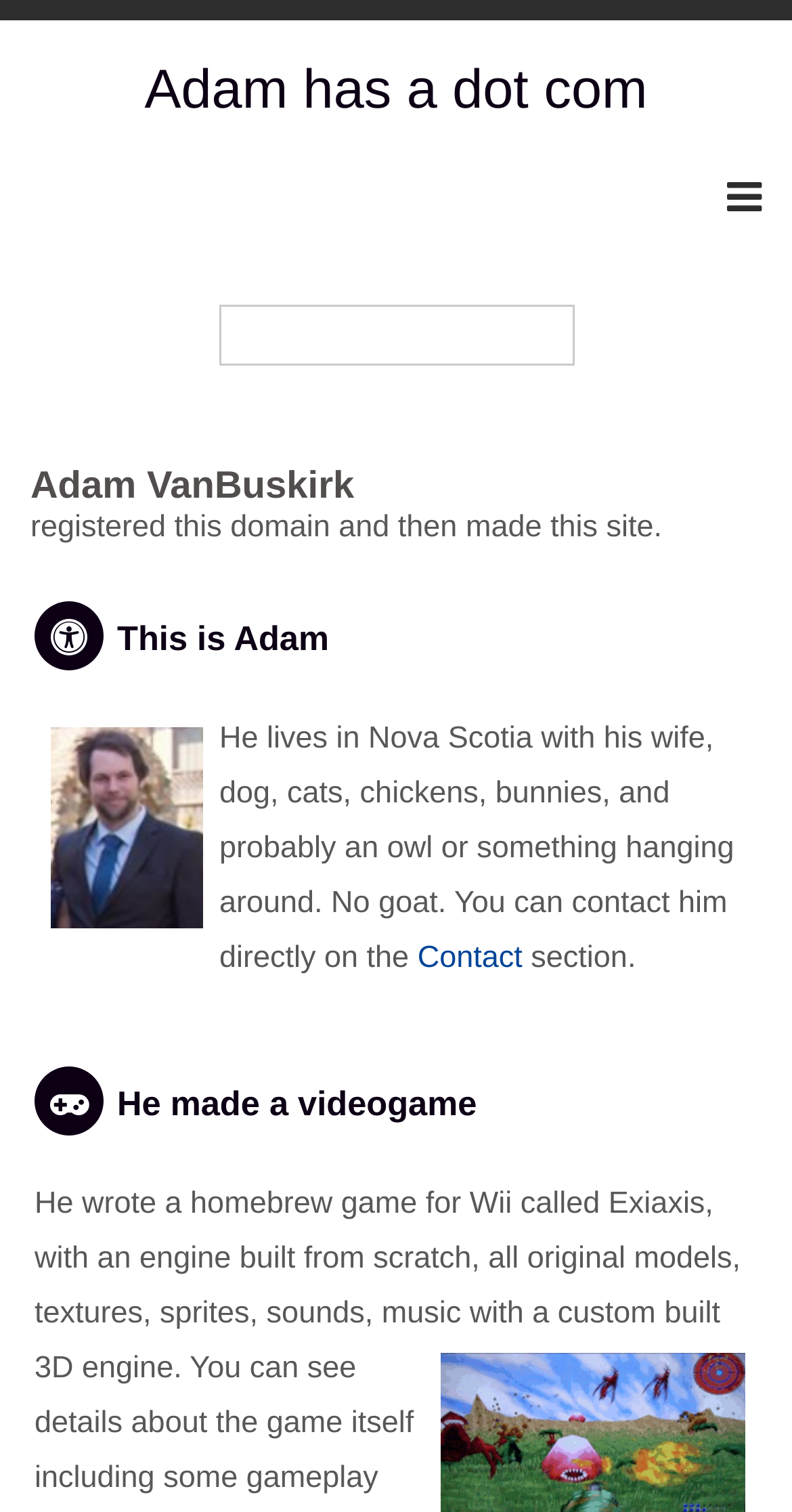Elaborate on the information and visuals displayed on the webpage.

The webpage is a personal website, titled "Home :: adamhasa.com". At the top, there is a link "Adam has a dot com" that spans most of the width of the page. Below this link, there is a textbox that takes up about half of the page's width.

The main content of the page is divided into two sections. The first section starts with a heading "This is Adam", accompanied by an image of Adam to its right. Below this heading, there is a paragraph of text that describes Adam's personal life, including his location and family. This paragraph also contains a link to "Contact" and a brief mention of a section.

The second section starts with a heading "He made a videogame", followed by a paragraph of text that describes Adam's achievement in creating a homebrew game for Wii called Exiaxis. This paragraph provides details about the game's development, including the engine, models, textures, and music.